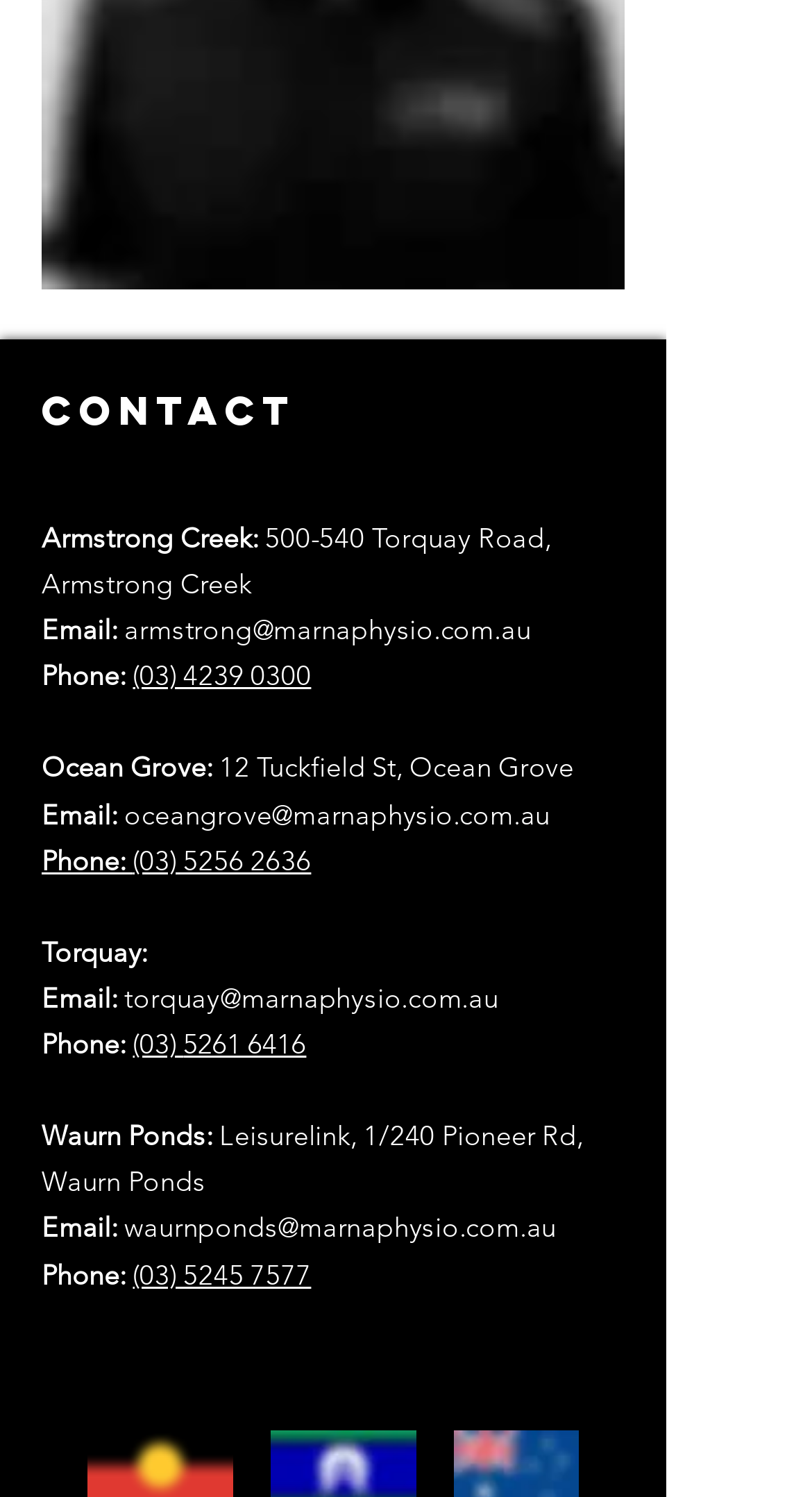Utilize the information from the image to answer the question in detail:
What is the address for Waurn Ponds?

I looked for the address associated with Waurn Ponds and found it to be Leisurelink, 1/240 Pioneer Rd, Waurn Ponds, which is listed under the Waurn Ponds location.